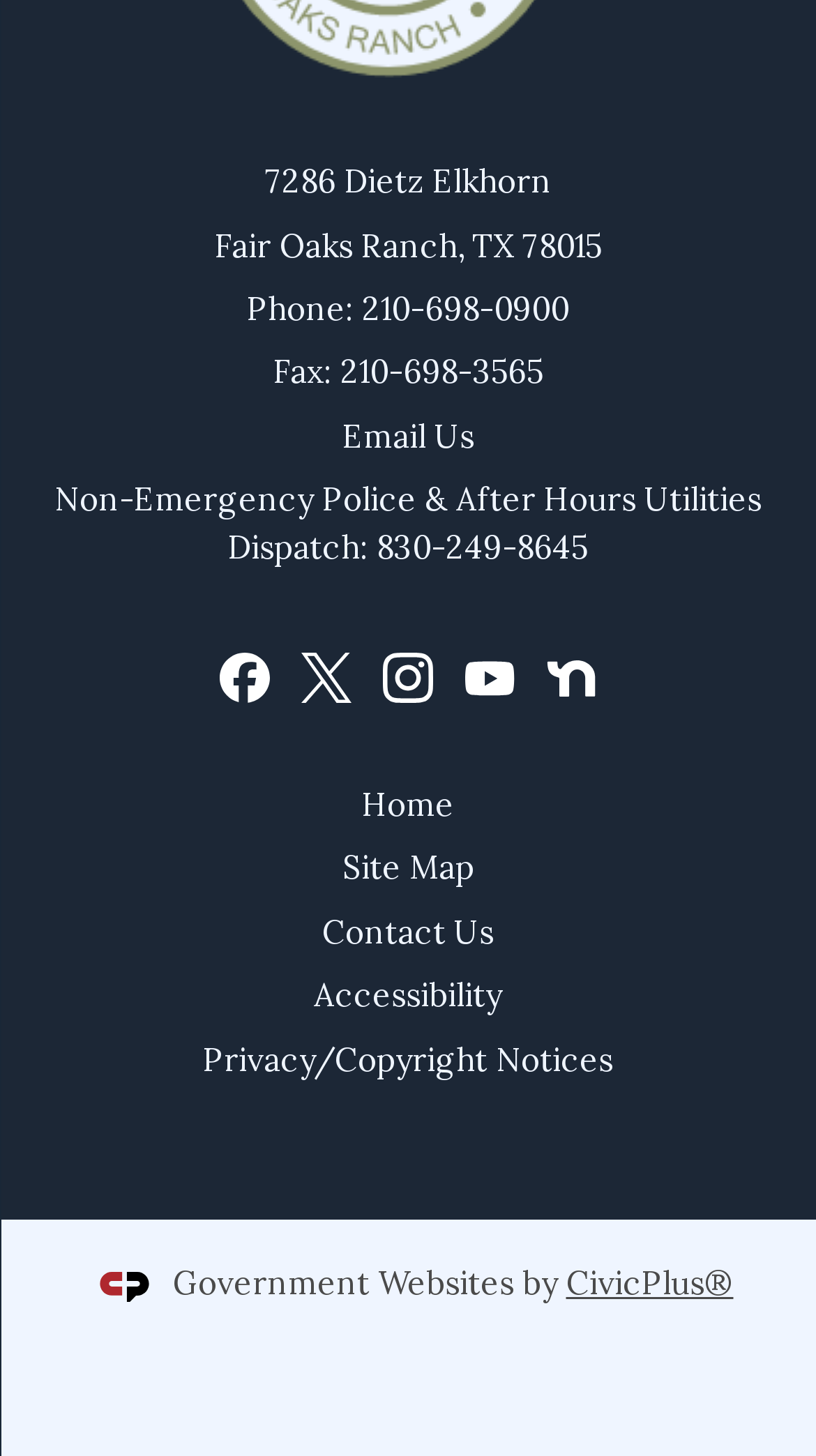Please identify the bounding box coordinates of the element's region that needs to be clicked to fulfill the following instruction: "Visit the YouTube channel". The bounding box coordinates should consist of four float numbers between 0 and 1, i.e., [left, top, right, bottom].

[0.57, 0.442, 0.631, 0.483]